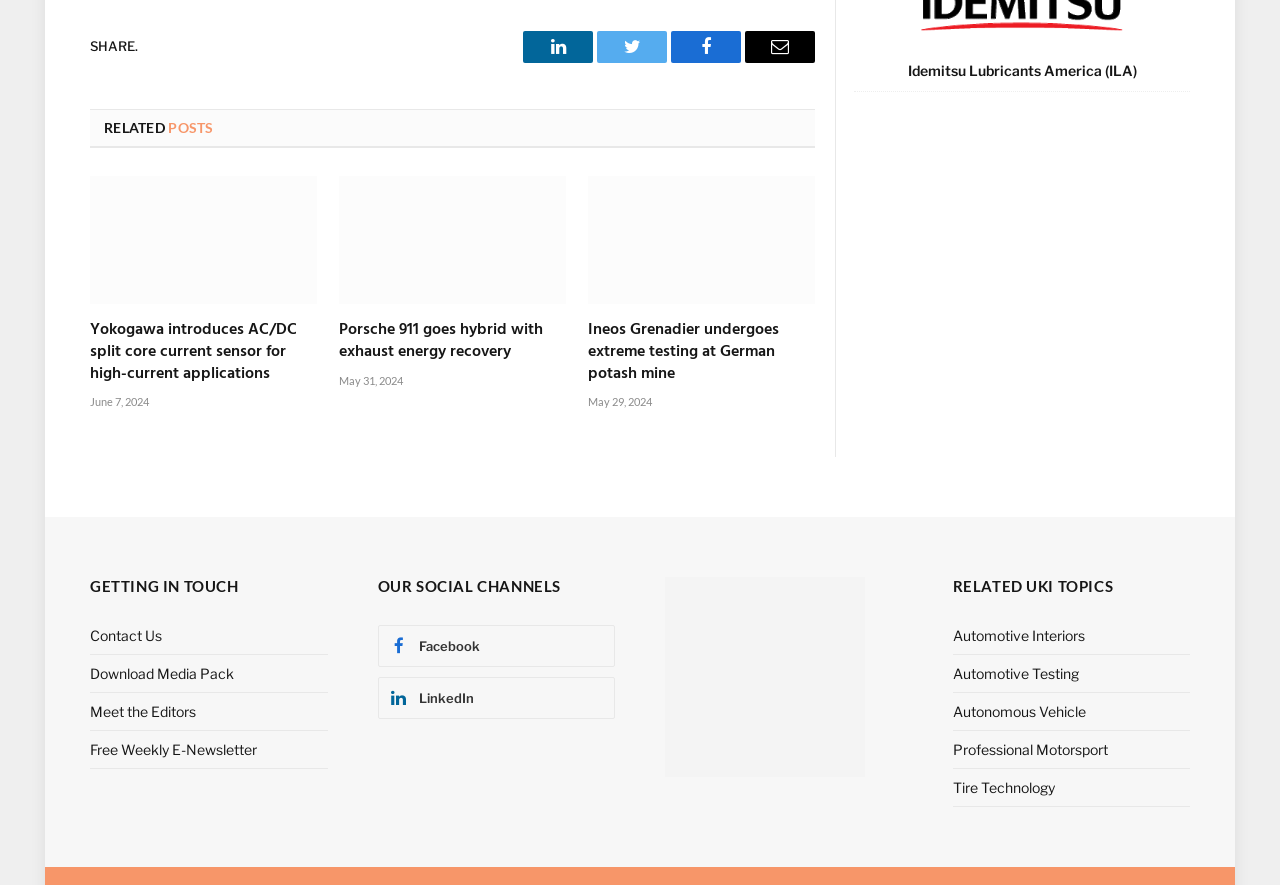Use a single word or phrase to respond to the question:
What is the topic of the fourth related UKI topic?

Professional Motorsport